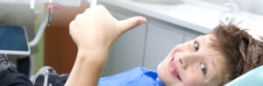Create an extensive and detailed description of the image.

The image depicts a young boy sitting comfortably in a dental chair within a pediatric dental office. He is smiling and giving a thumbs-up, indicating a positive experience and a sense of reassurance often aimed at alleviating the fears that children may have about visiting the dentist. The background includes dental equipment and a well-lit, child-friendly environment designed to make dental visits enjoyable. This image is likely associated with articles focusing on children's dental health, addressing concerns about pediatric dentistry, and encouraging parents to ensure their children develop good dental habits.